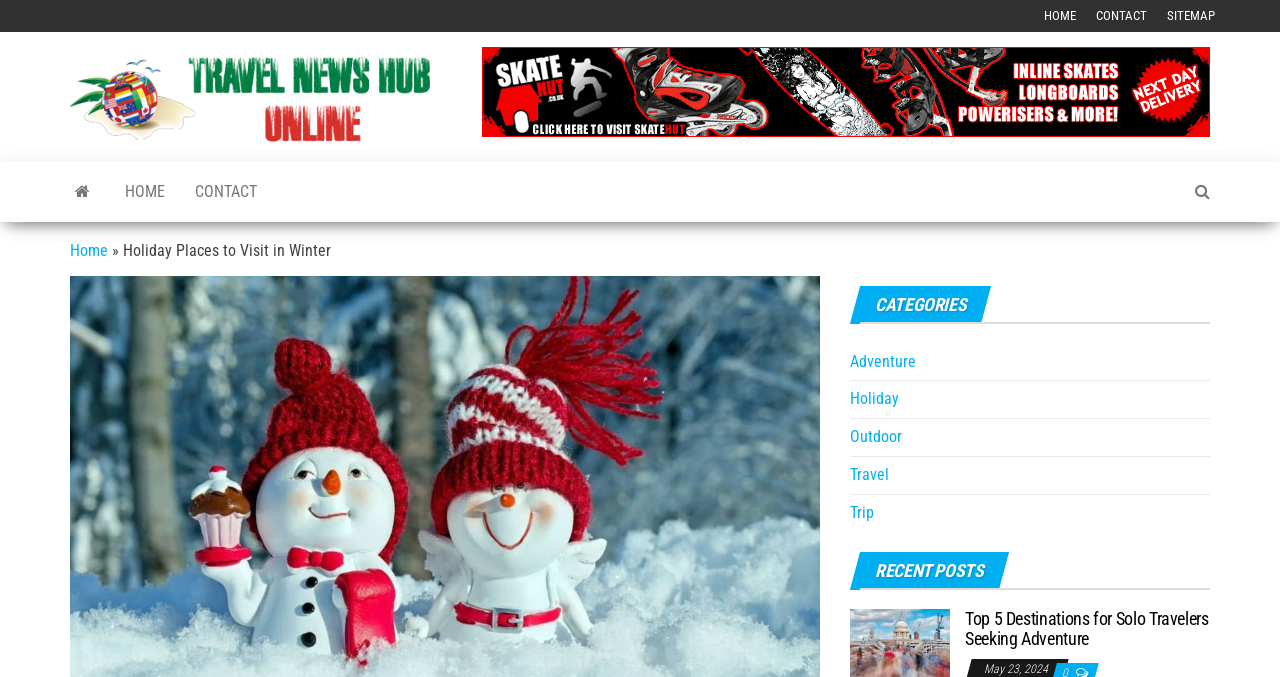Please identify the primary heading on the webpage and return its text.

Holiday Places to Visit in Winter